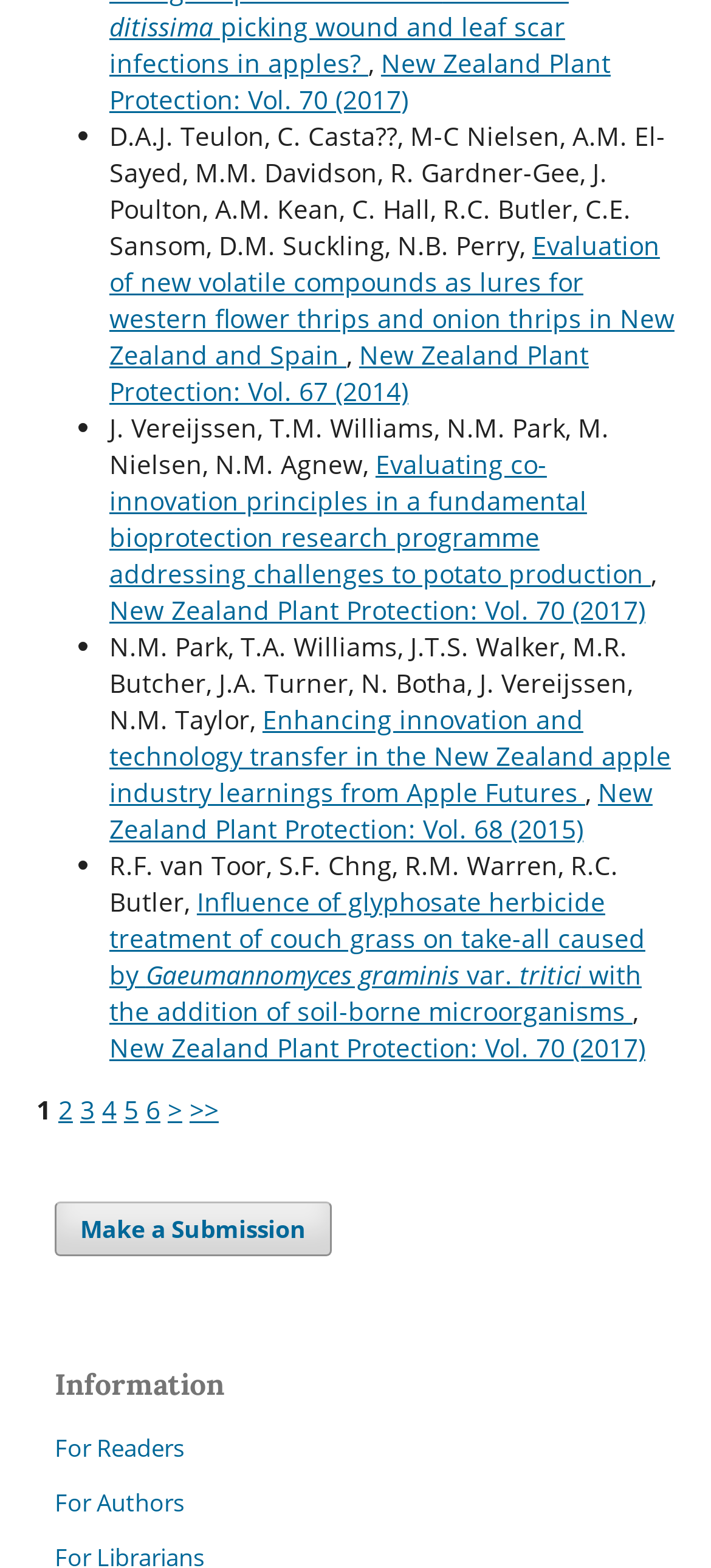Find the bounding box of the UI element described as follows: "Make a Submission".

[0.077, 0.766, 0.467, 0.801]